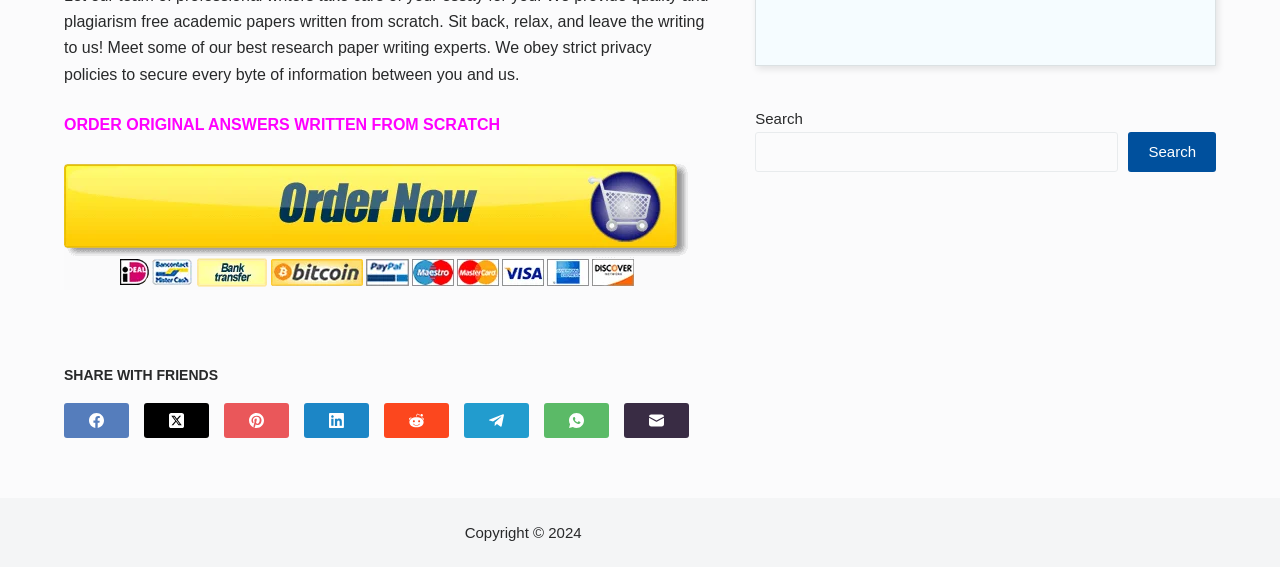Identify the coordinates of the bounding box for the element described below: "aria-label="X (Twitter)"". Return the coordinates as four float numbers between 0 and 1: [left, top, right, bottom].

[0.112, 0.71, 0.163, 0.772]